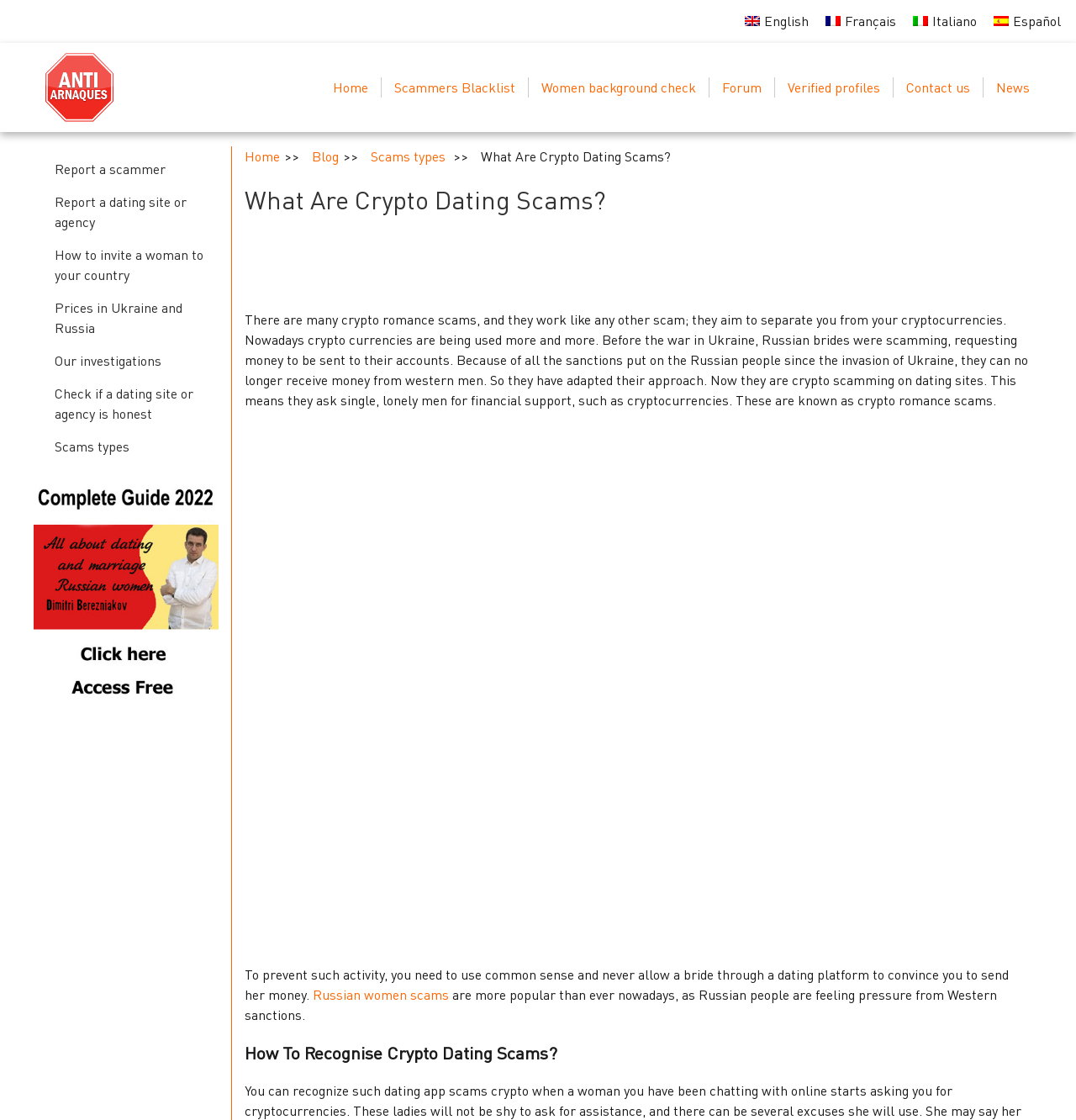Reply to the question with a single word or phrase:
What is the purpose of the 'Report a scammer' link?

To report a scammer